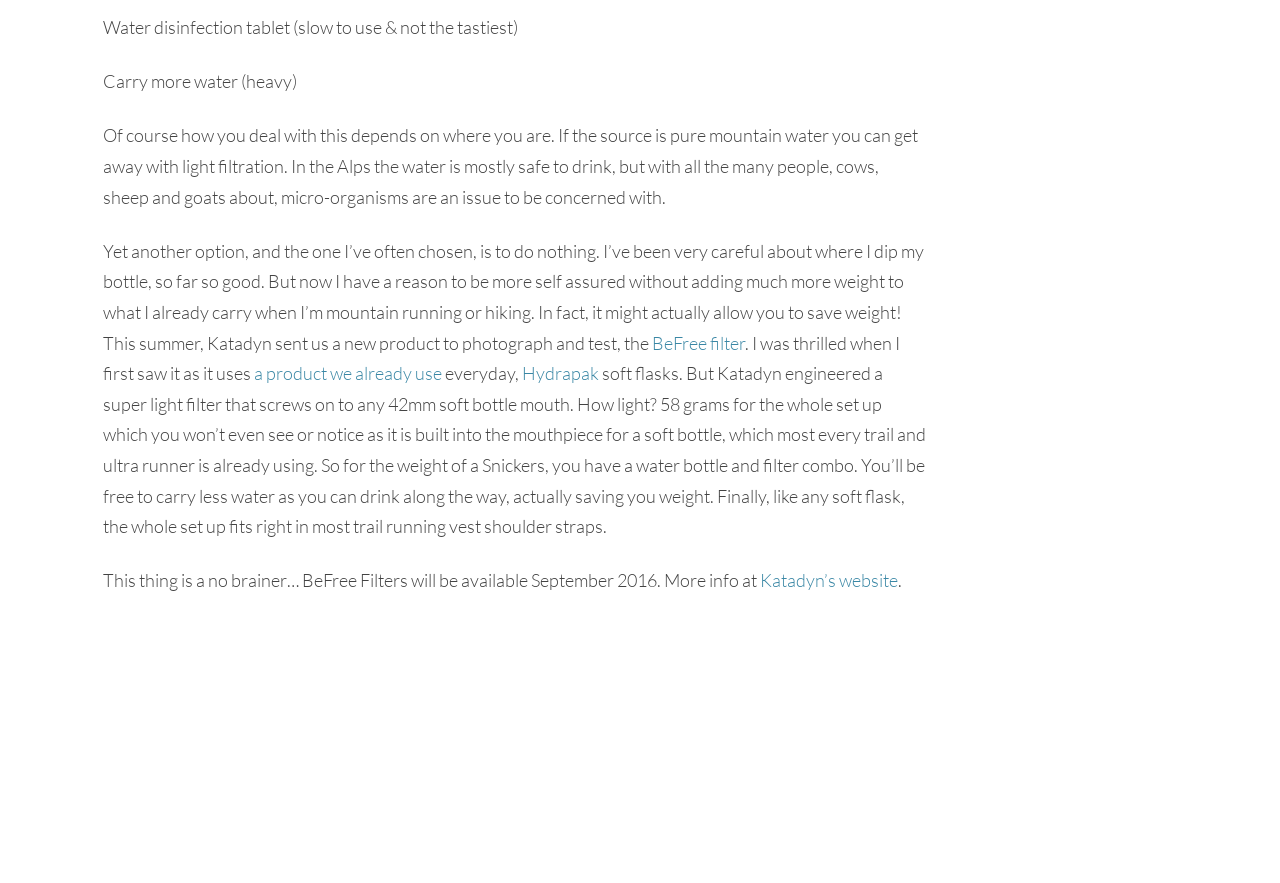Find the bounding box coordinates for the area that should be clicked to accomplish the instruction: "Click on 'BeFree filter'".

[0.509, 0.376, 0.582, 0.401]